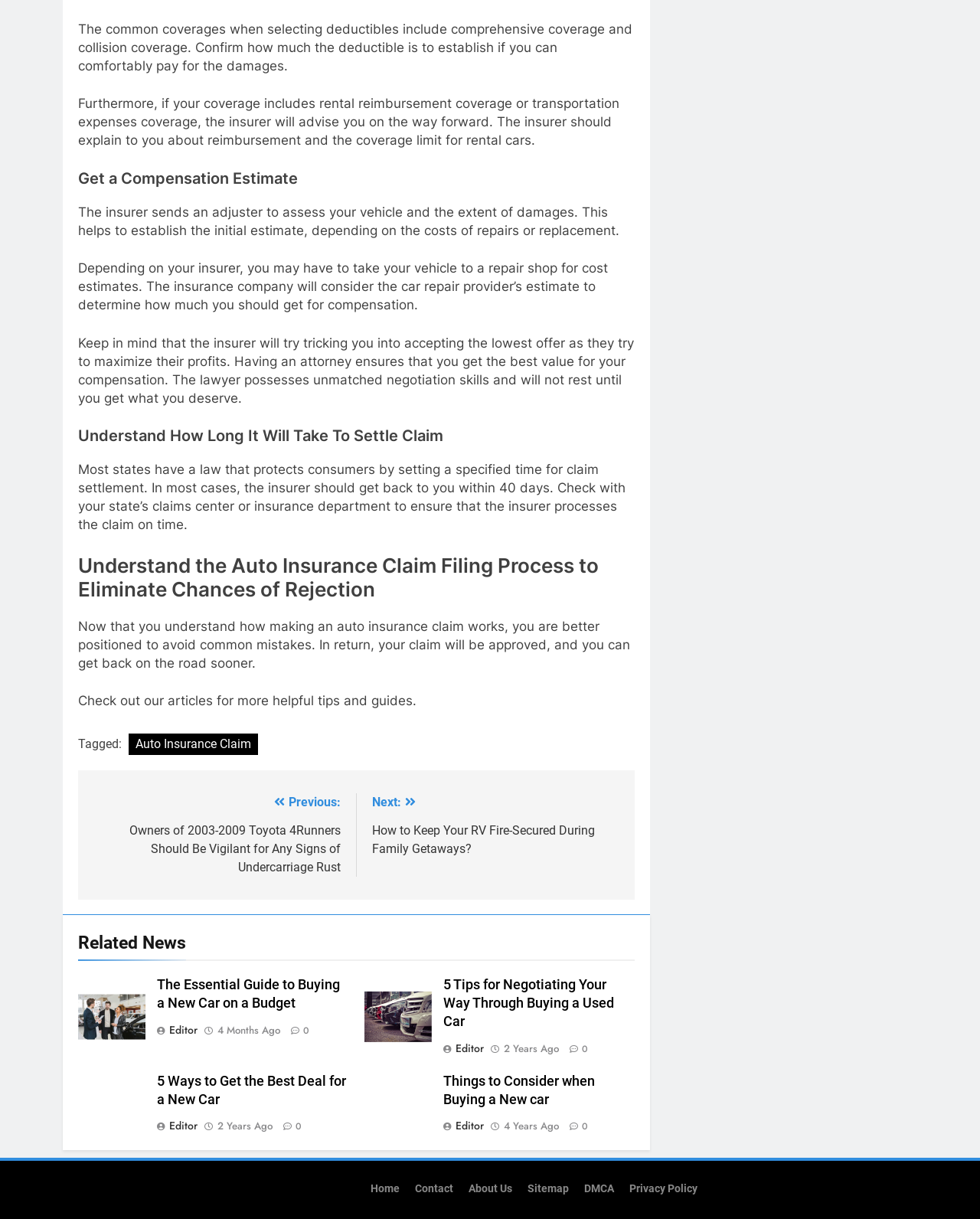Provide the bounding box coordinates of the section that needs to be clicked to accomplish the following instruction: "Check the 'Related News' section."

[0.08, 0.763, 0.648, 0.788]